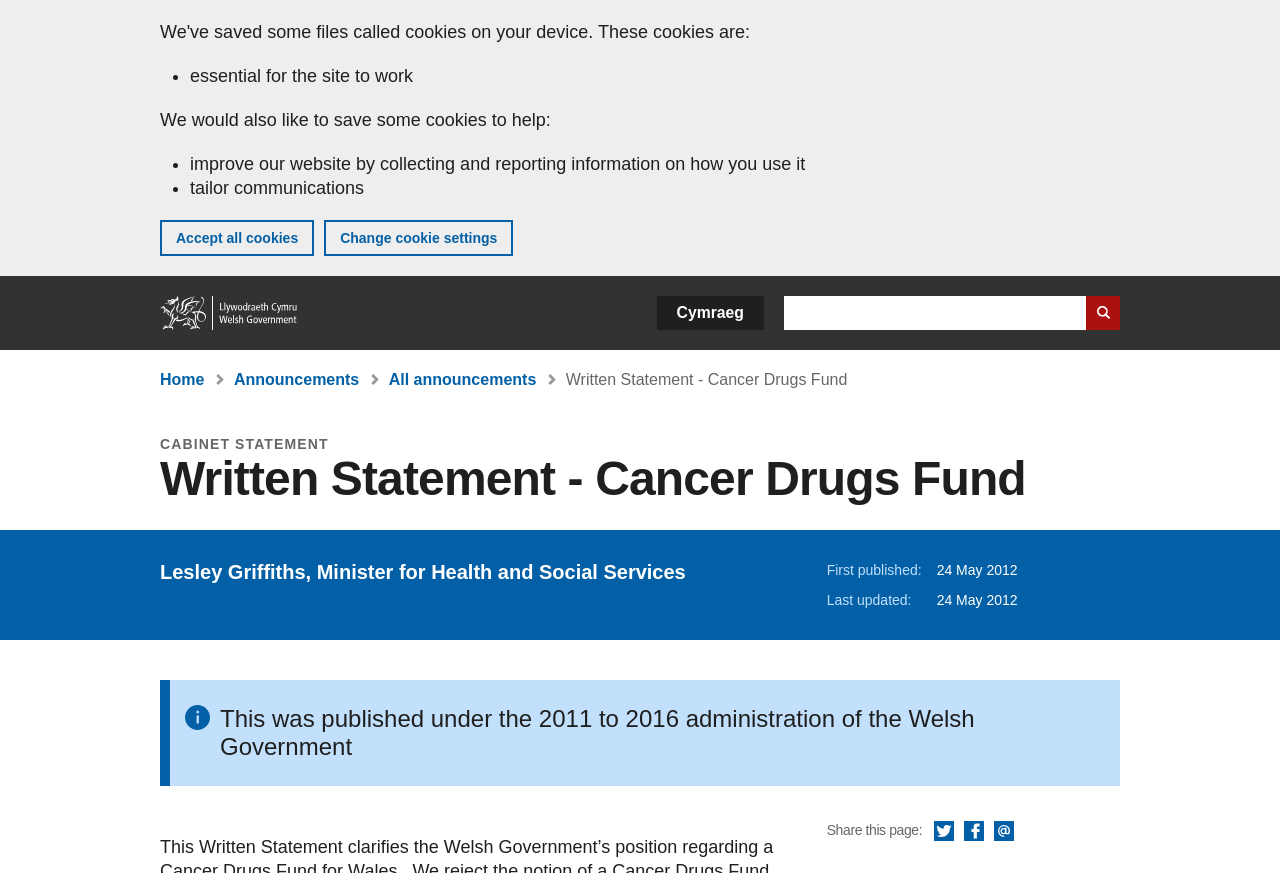Provide the bounding box coordinates of the section that needs to be clicked to accomplish the following instruction: "View Written Statement - Cancer Drugs Fund."

[0.442, 0.425, 0.662, 0.444]